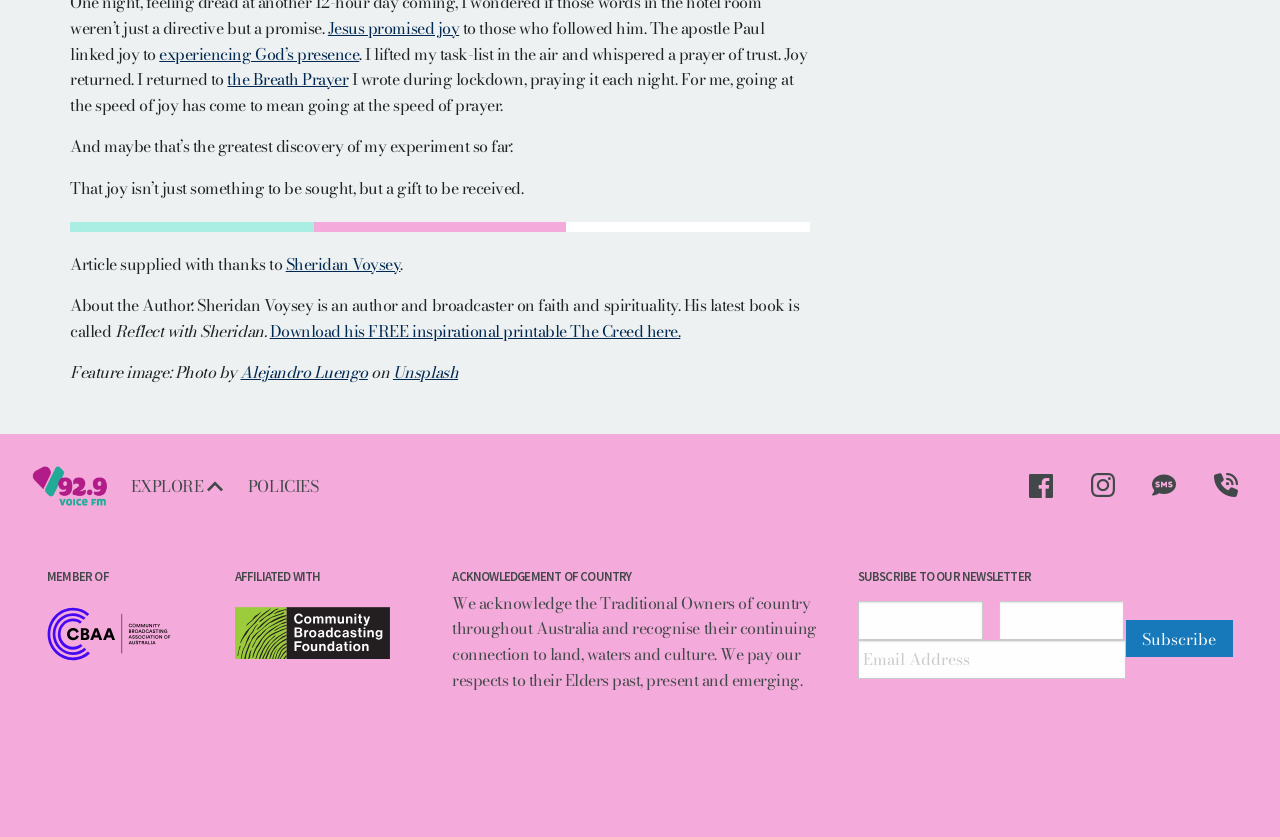Predict the bounding box coordinates of the area that should be clicked to accomplish the following instruction: "Click the link to visit Sheridan Voysey's page". The bounding box coordinates should consist of four float numbers between 0 and 1, i.e., [left, top, right, bottom].

[0.223, 0.301, 0.313, 0.329]